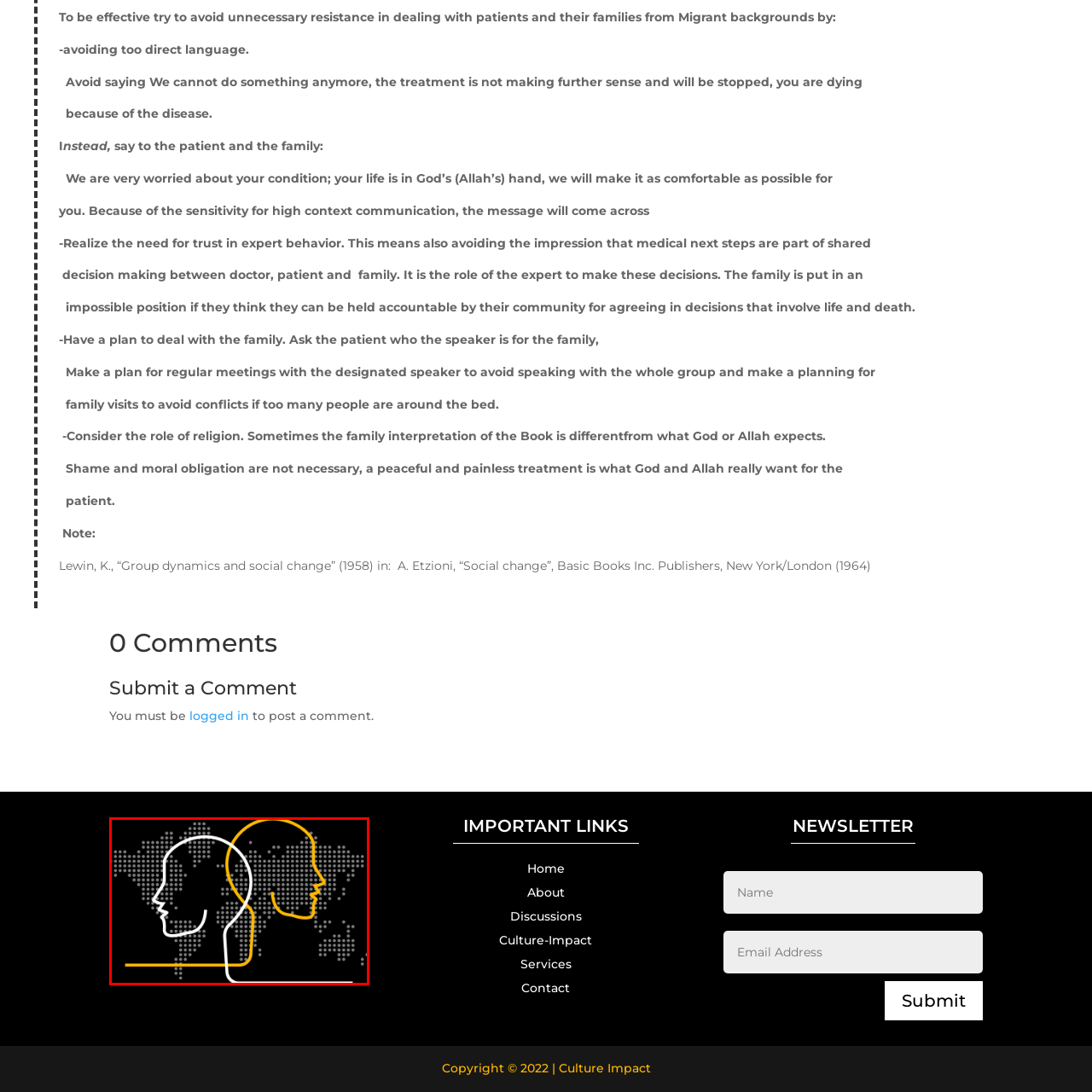What color is the outline of the first profile?
Look at the image within the red bounding box and respond with a single word or phrase.

White